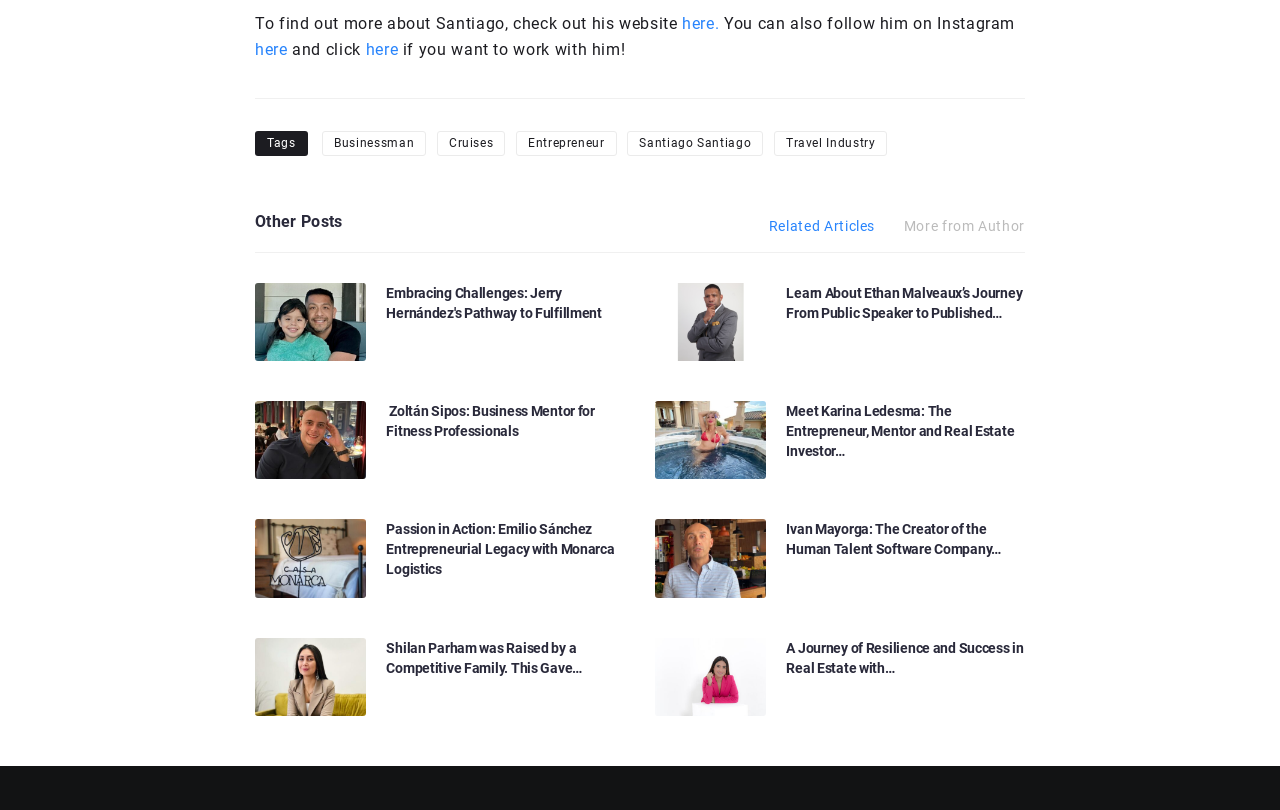Provide a brief response to the question using a single word or phrase: 
What is the title of the first article?

Embracing Challenges: Jerry Hernández's Pathway to Fulfillment